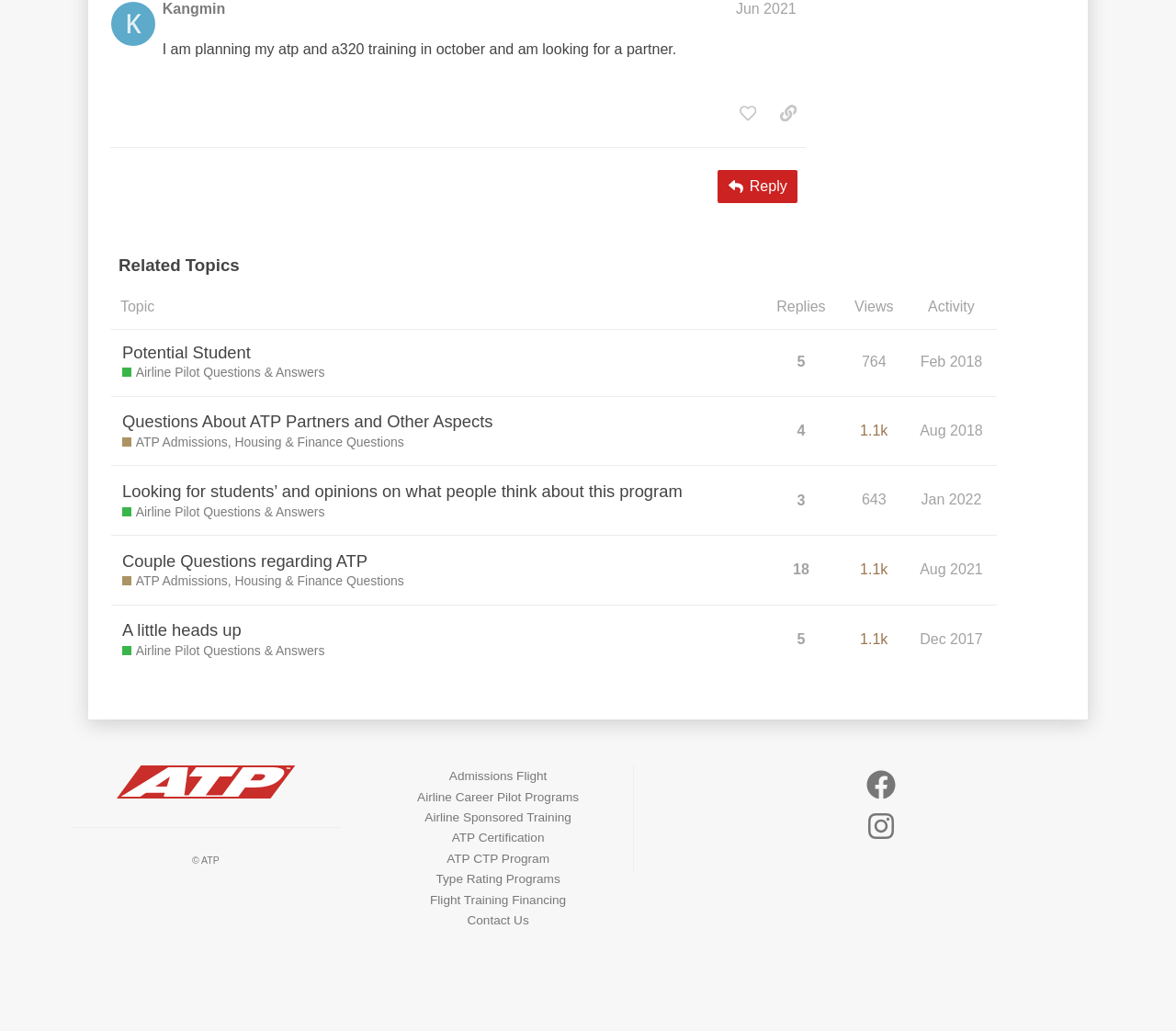Using the image as a reference, answer the following question in as much detail as possible:
What is the topic of the post with 5 replies?

I found the topic by looking at the table with the heading 'Related Topics' and finding the row with the gridcell containing the text 'Potential Student Airline Pilot Questions & Answers' and the button 'This topic has 5 replies'.